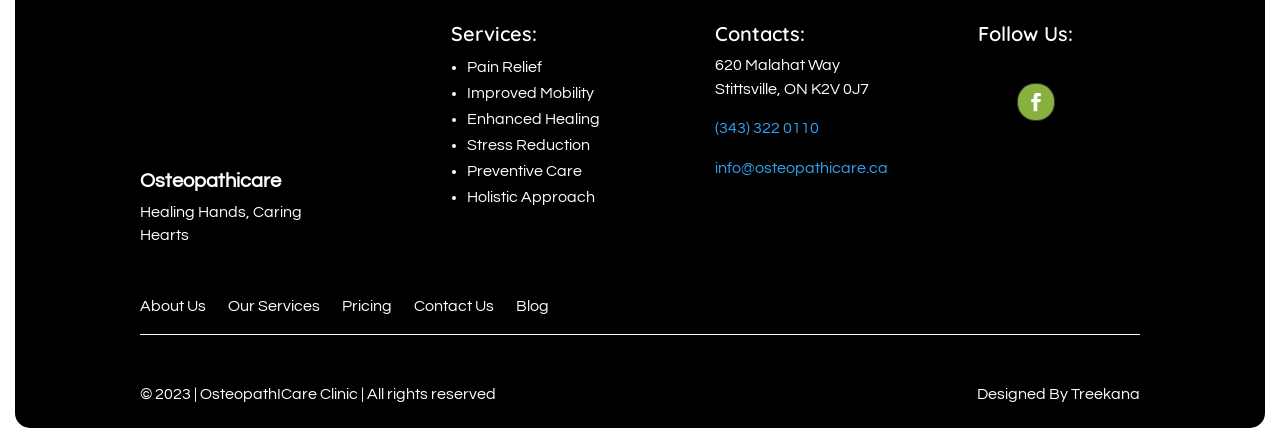How can I contact the clinic?
Please respond to the question with as much detail as possible.

The contact information for the clinic can be found in the 'Contacts:' section, which lists a phone number '(343) 322 0110' and an email address 'info@osteopathicare.ca'.